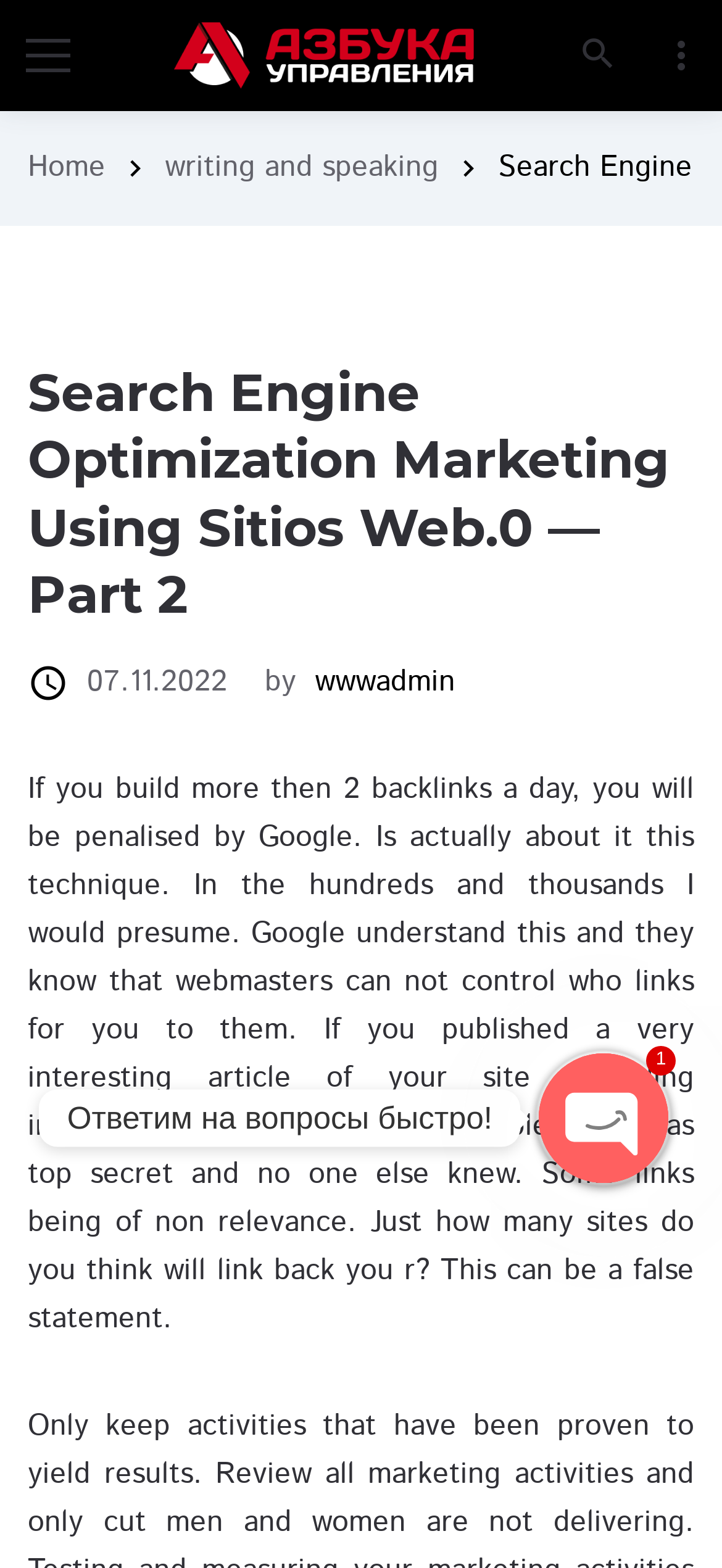Your task is to find and give the main heading text of the webpage.

Search Engine Optimization Marketing Using Sitios Web.0 — Part 2